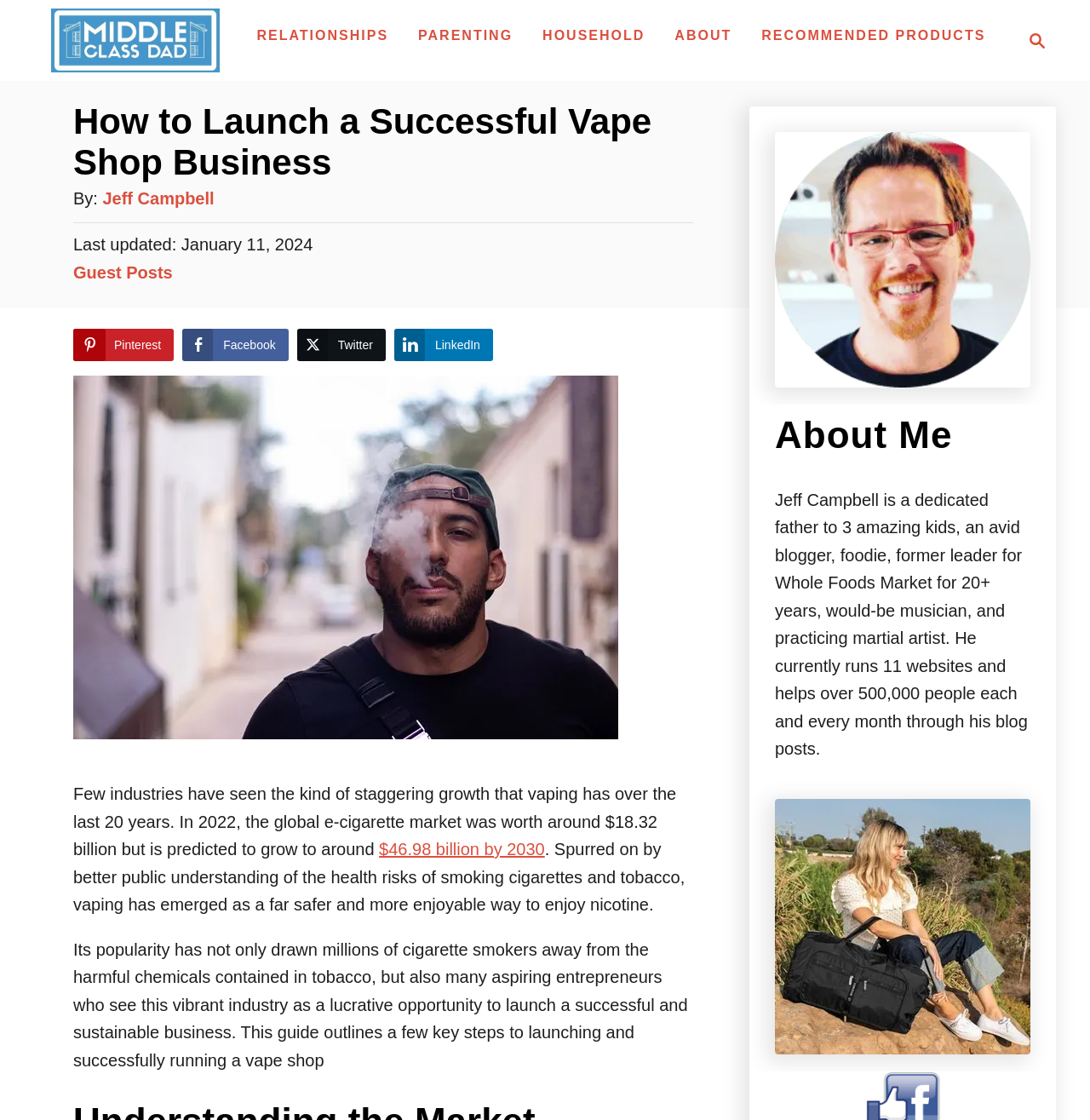Using the provided element description: "$46.98 billion by 2030", identify the bounding box coordinates. The coordinates should be four floats between 0 and 1 in the order [left, top, right, bottom].

[0.348, 0.75, 0.5, 0.767]